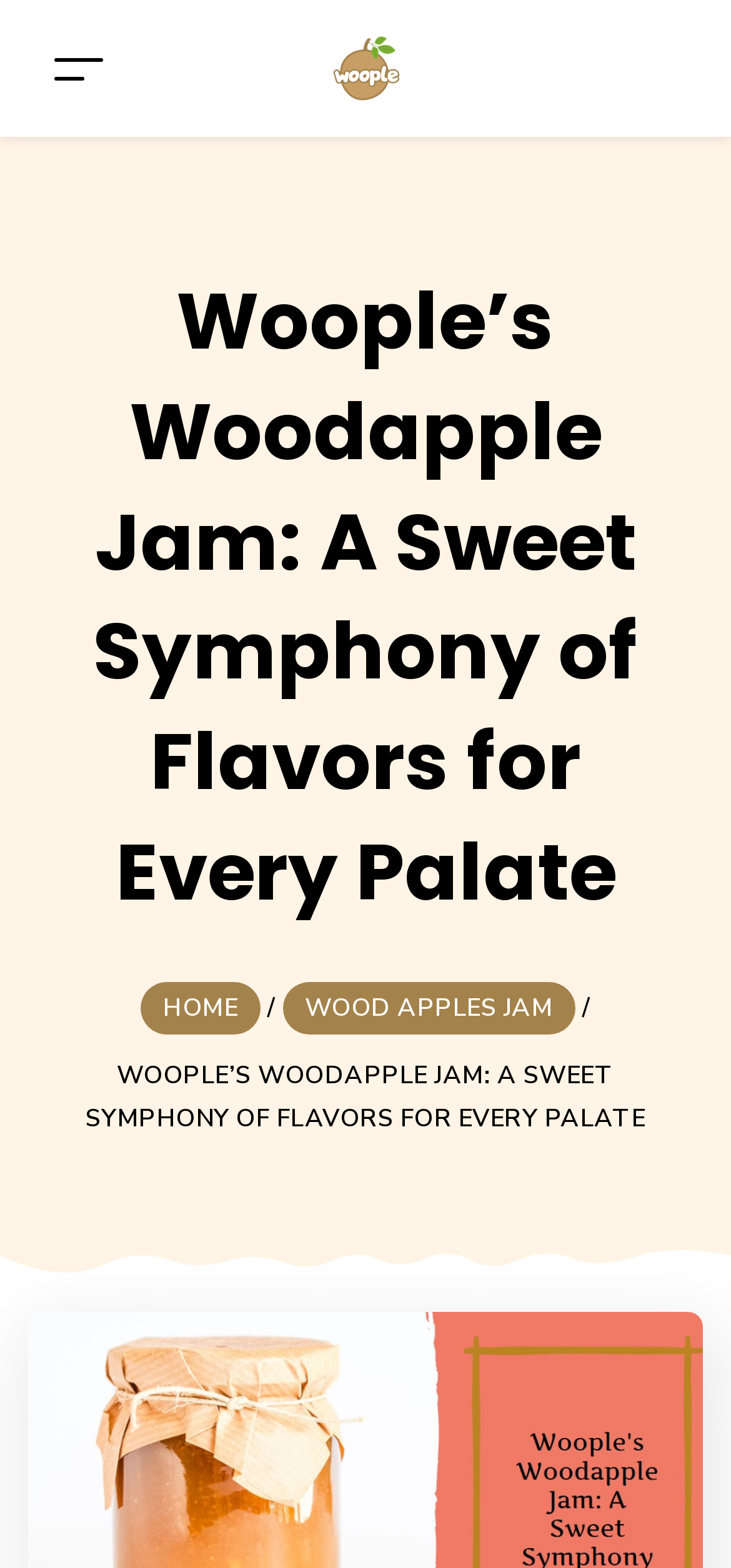Is the navigation menu expanded?
Utilize the image to construct a detailed and well-explained answer.

The navigation menu is not expanded, as indicated by the 'expanded: False' property of the button element with the text 'Toggle navigation'.